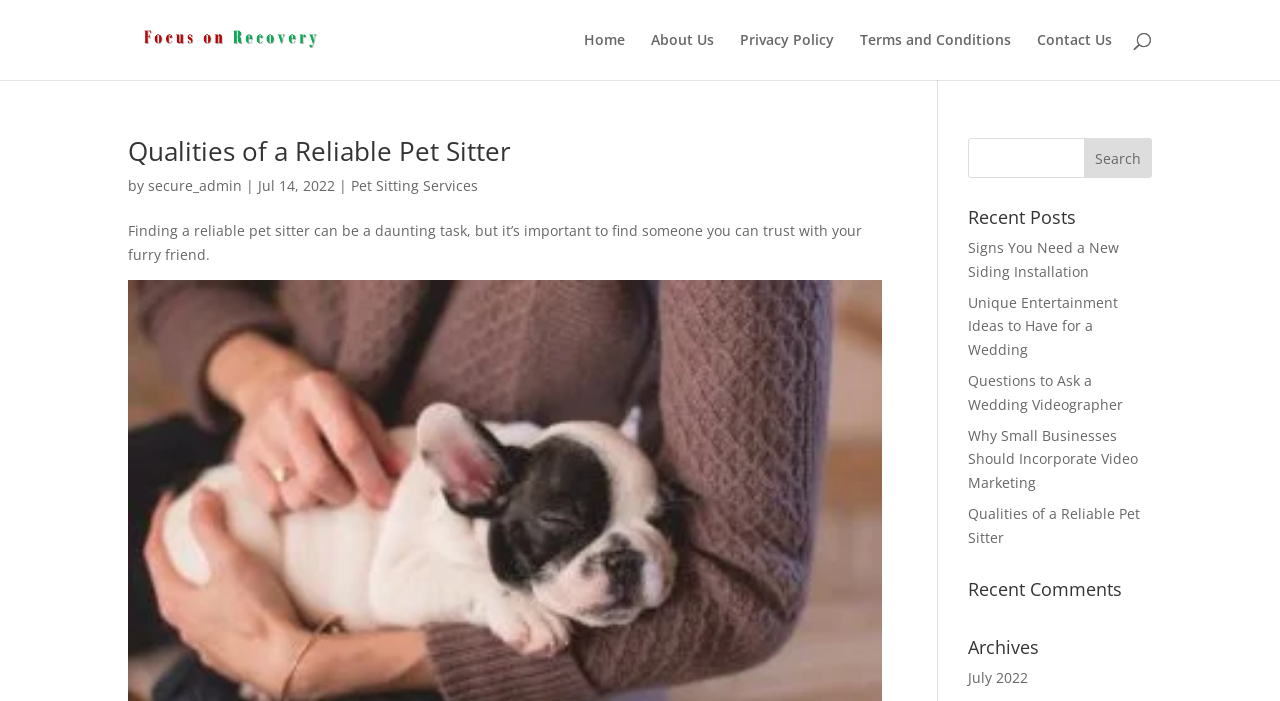What is the date of the latest article?
Use the screenshot to answer the question with a single word or phrase.

Jul 14, 2022